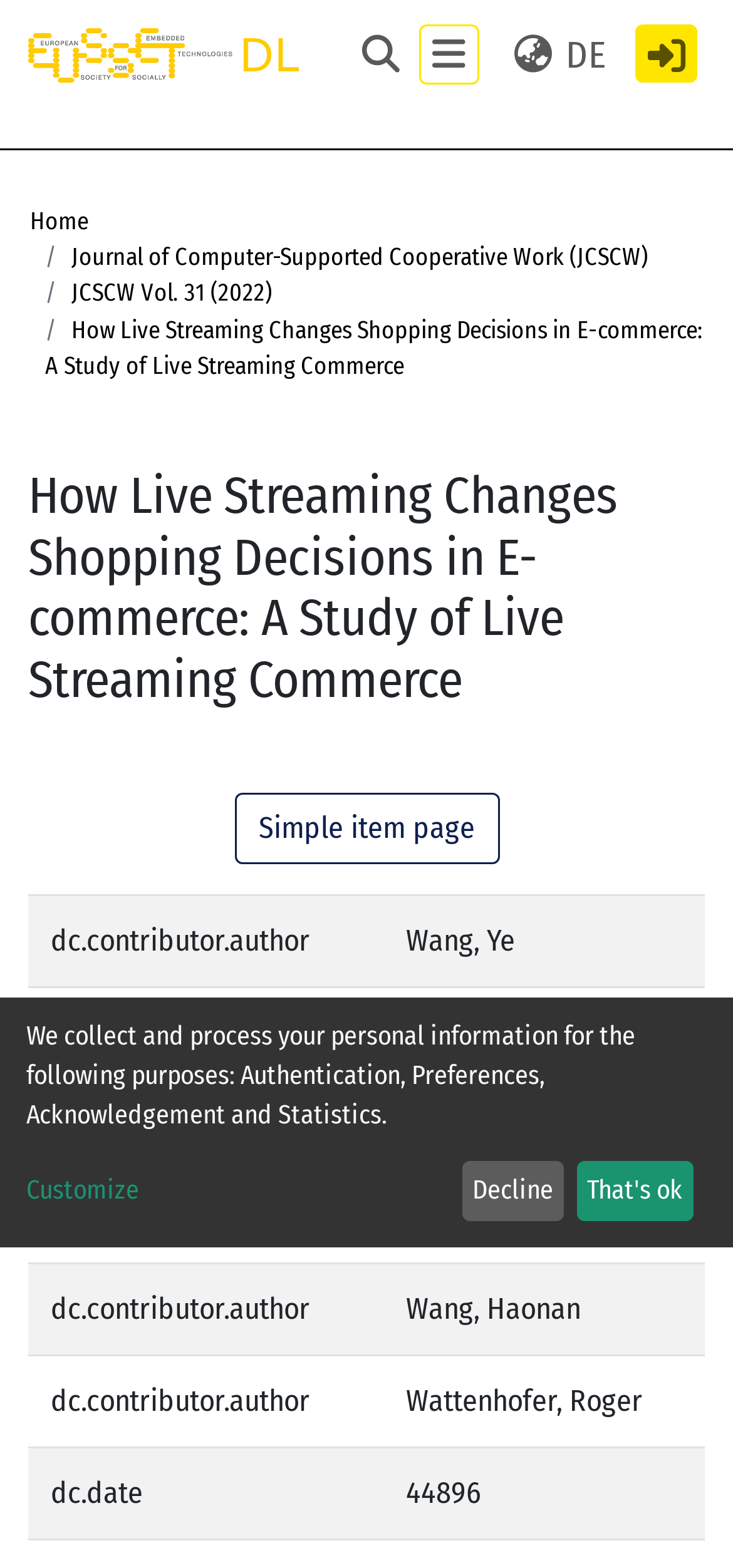Show the bounding box coordinates for the HTML element as described: "Simple item page".

[0.319, 0.505, 0.681, 0.551]